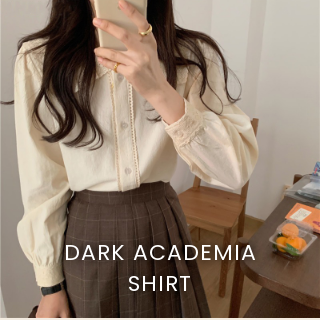Describe every aspect of the image in detail.

The image showcases a stylish Dark Academia shirt, characterized by its vintage-inspired design and elegant details. The shirt features a light color palette, which contrasts beautifully with the deep tones of the model's plaid skirt, creating a refined and intellectual look. The blouse has delicate embellishments, including buttons and lace, enhancing its classic aesthetic. This outfit embodies the essence of Dark Academia, a fashion style that celebrates a love for learning and creativity. The setting appears cozy, with wooden furniture hinting at an atmosphere conducive to study and reflection, making it perfect for those who appreciate scholarly pursuits.